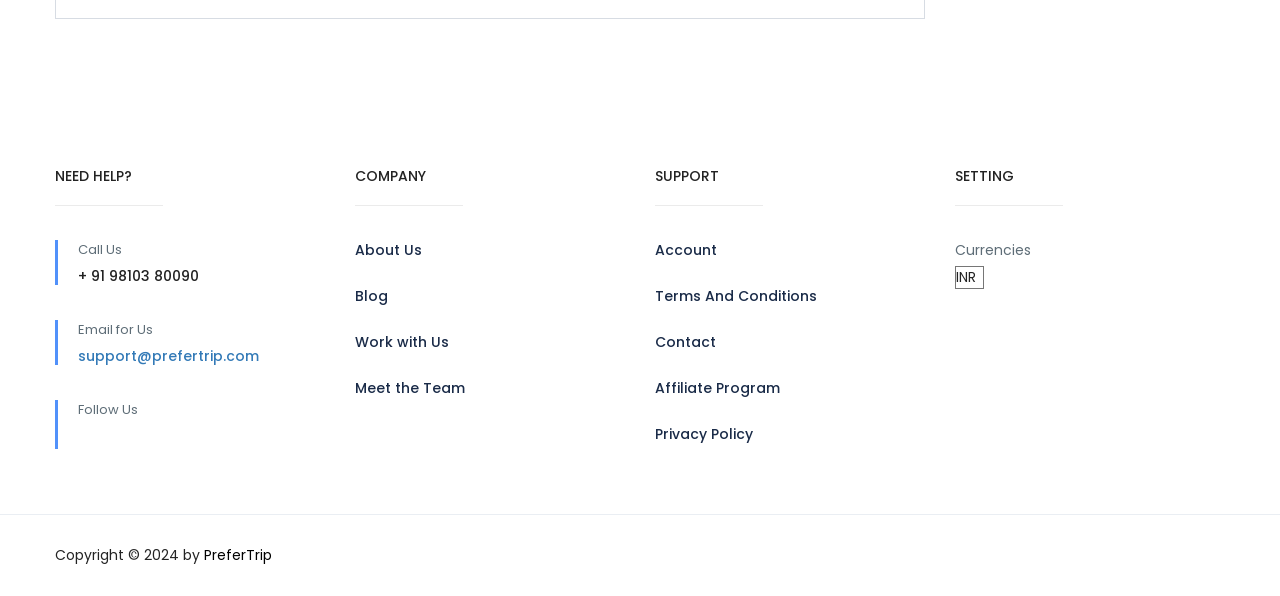Identify the bounding box coordinates of the section that should be clicked to achieve the task described: "Send an email to the support team".

[0.061, 0.581, 0.202, 0.615]